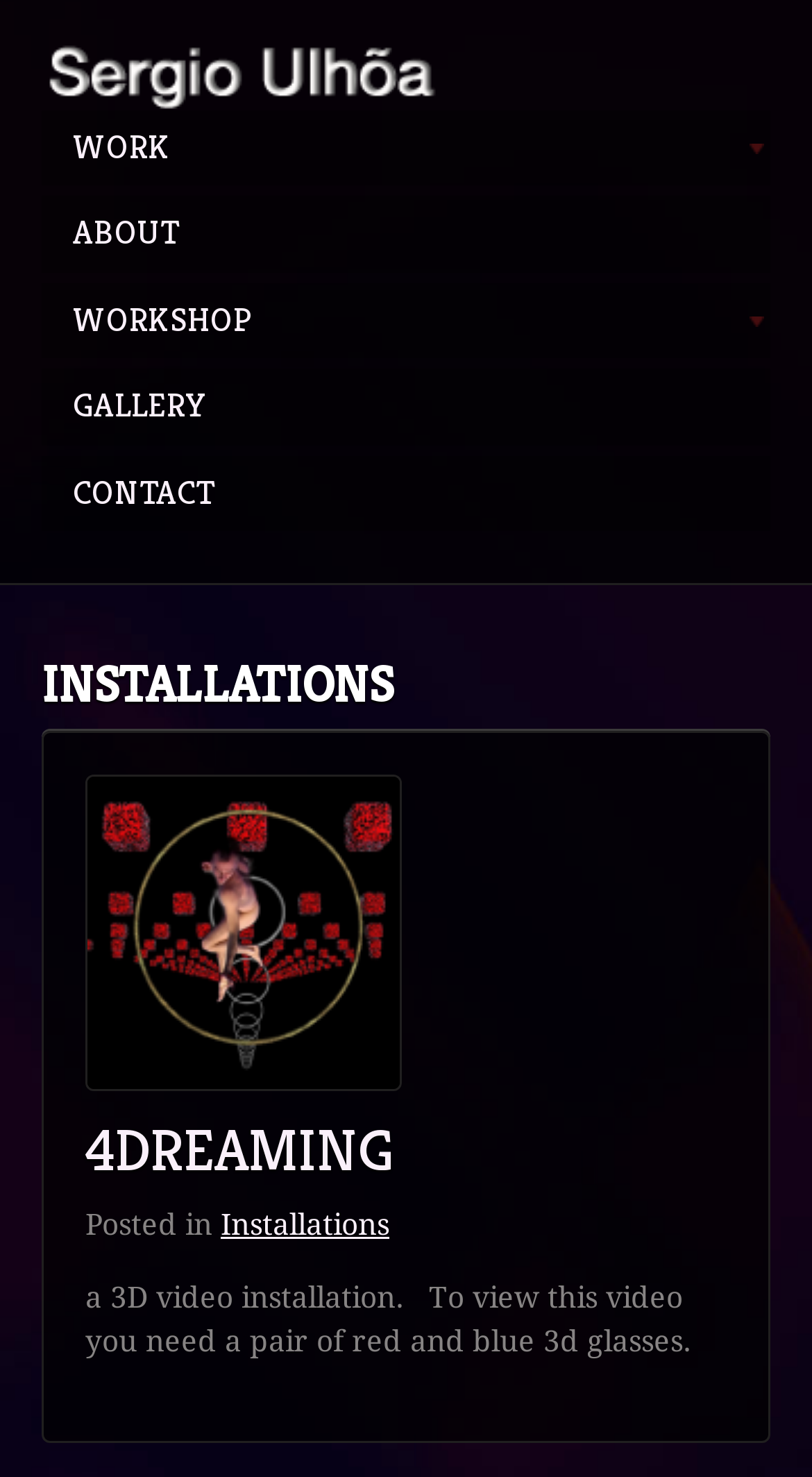Find the bounding box coordinates of the area that needs to be clicked in order to achieve the following instruction: "view GALLERY page". The coordinates should be specified as four float numbers between 0 and 1, i.e., [left, top, right, bottom].

[0.051, 0.25, 0.949, 0.301]